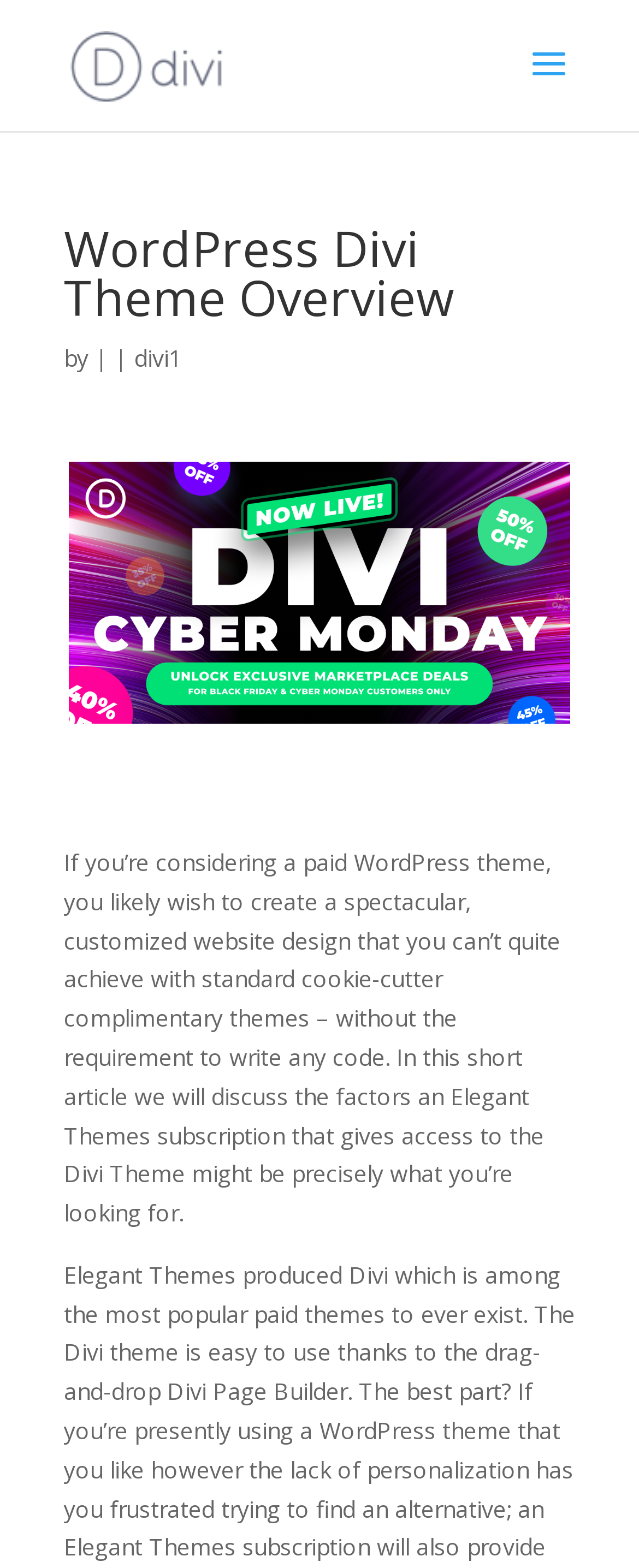Given the following UI element description: "divi1", find the bounding box coordinates in the webpage screenshot.

[0.21, 0.218, 0.285, 0.238]